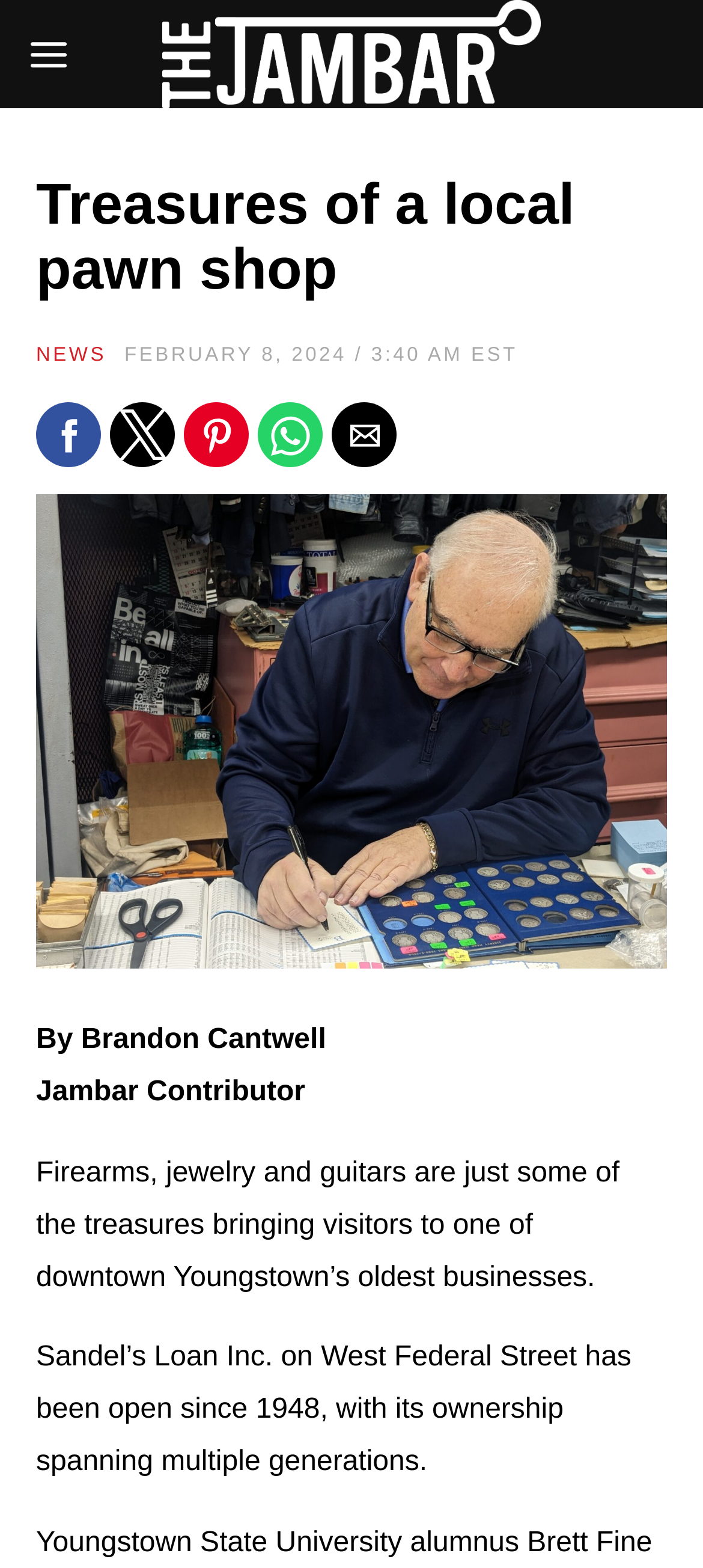Can you extract the headline from the webpage for me?

Treasures of a local pawn shop